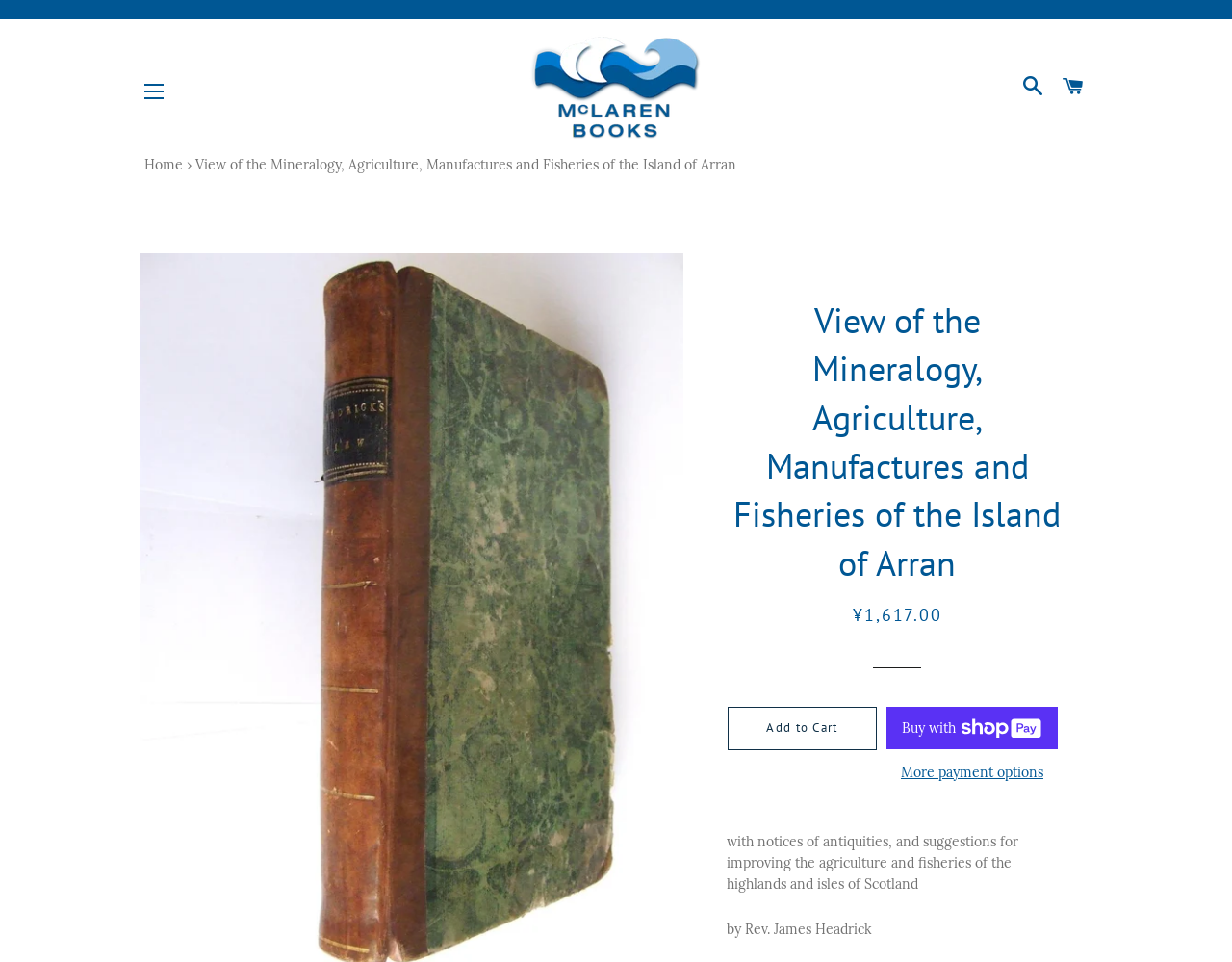Specify the bounding box coordinates of the area to click in order to execute this command: 'View more payment options'. The coordinates should consist of four float numbers ranging from 0 to 1, and should be formatted as [left, top, right, bottom].

[0.72, 0.793, 0.859, 0.815]